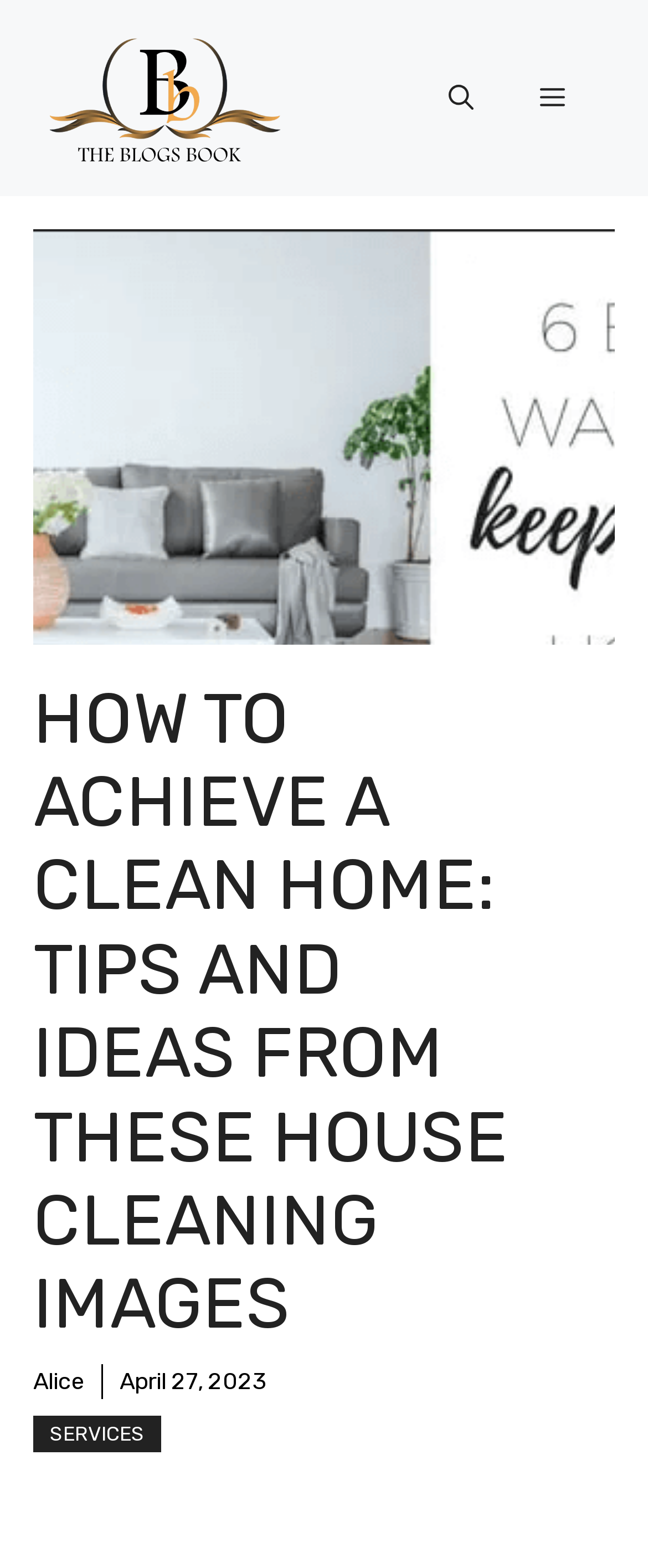Predict the bounding box of the UI element based on the description: "Menu". The coordinates should be four float numbers between 0 and 1, formatted as [left, top, right, bottom].

[0.782, 0.031, 0.923, 0.094]